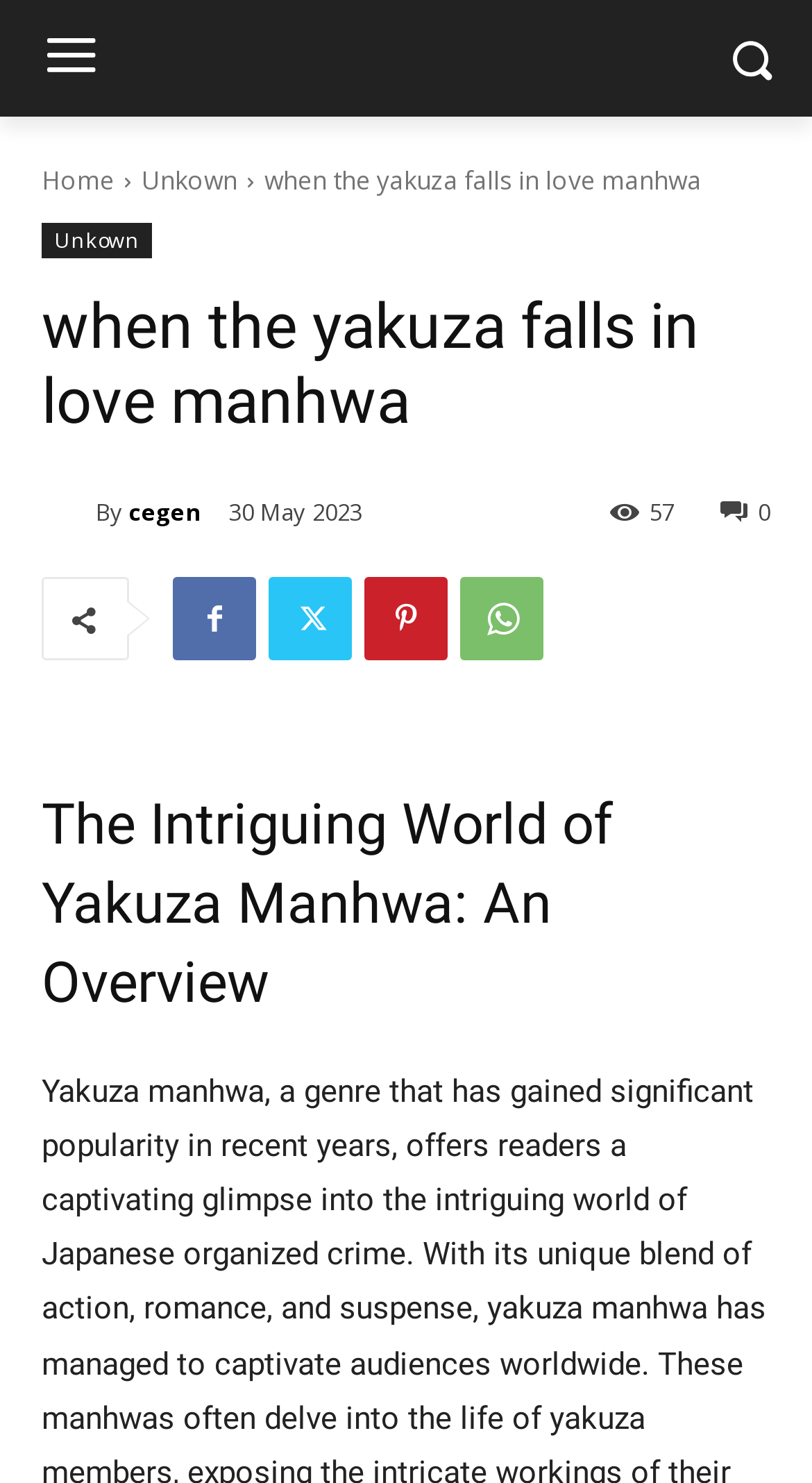Give a one-word or short-phrase answer to the following question: 
What is the name of the manhwa?

When the Yakuza Falls in Love